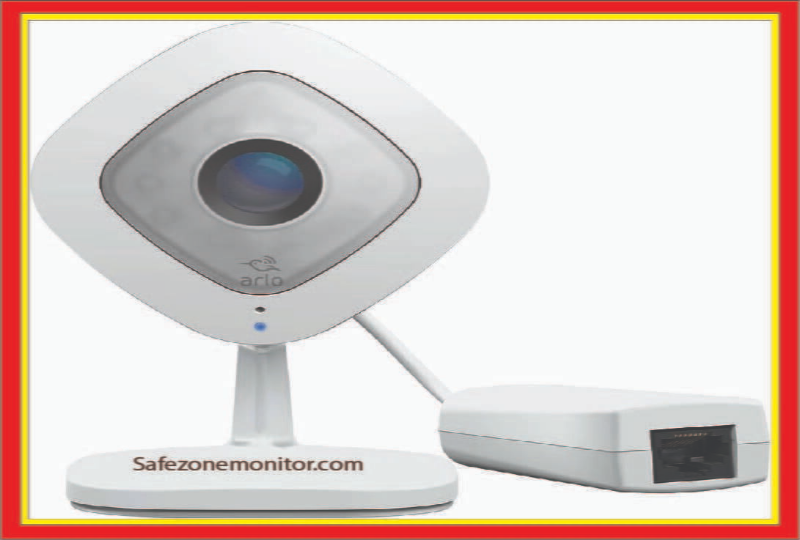Describe every aspect of the image in detail.

The image showcases the Arlo Q, a wired HD security camera designed for effective home surveillance. Featuring a sleek, modern design, the camera is primarily white with a distinct diamond-shaped body housing the lens. A small LED indicator sits below the lens, providing real-time status updates. Connected through an Ethernet cable, the device is supported by a sturdy base that allows for easy positioning. The brand logo is subtly integrated into the design. Prominently displayed on the base is the website "Safezonemonitor.com," indicating the source for more information on this innovative security solution. This camera is optimized for high-definition video capture, ensuring clarity and detailed imaging for monitoring residential spaces effectively.